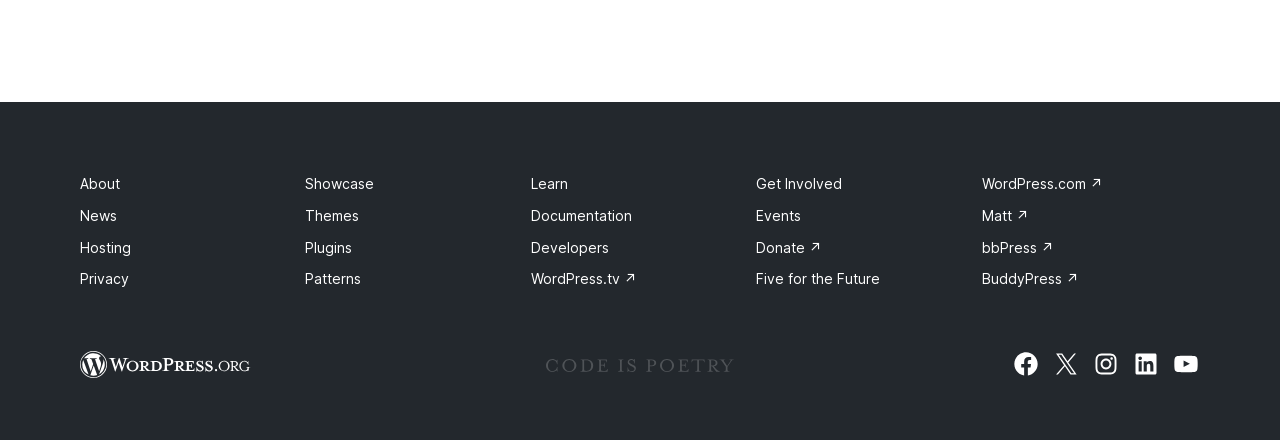Determine the bounding box coordinates for the element that should be clicked to follow this instruction: "Visit the WordPress Facebook page". The coordinates should be given as four float numbers between 0 and 1, in the format [left, top, right, bottom].

[0.791, 0.795, 0.812, 0.859]